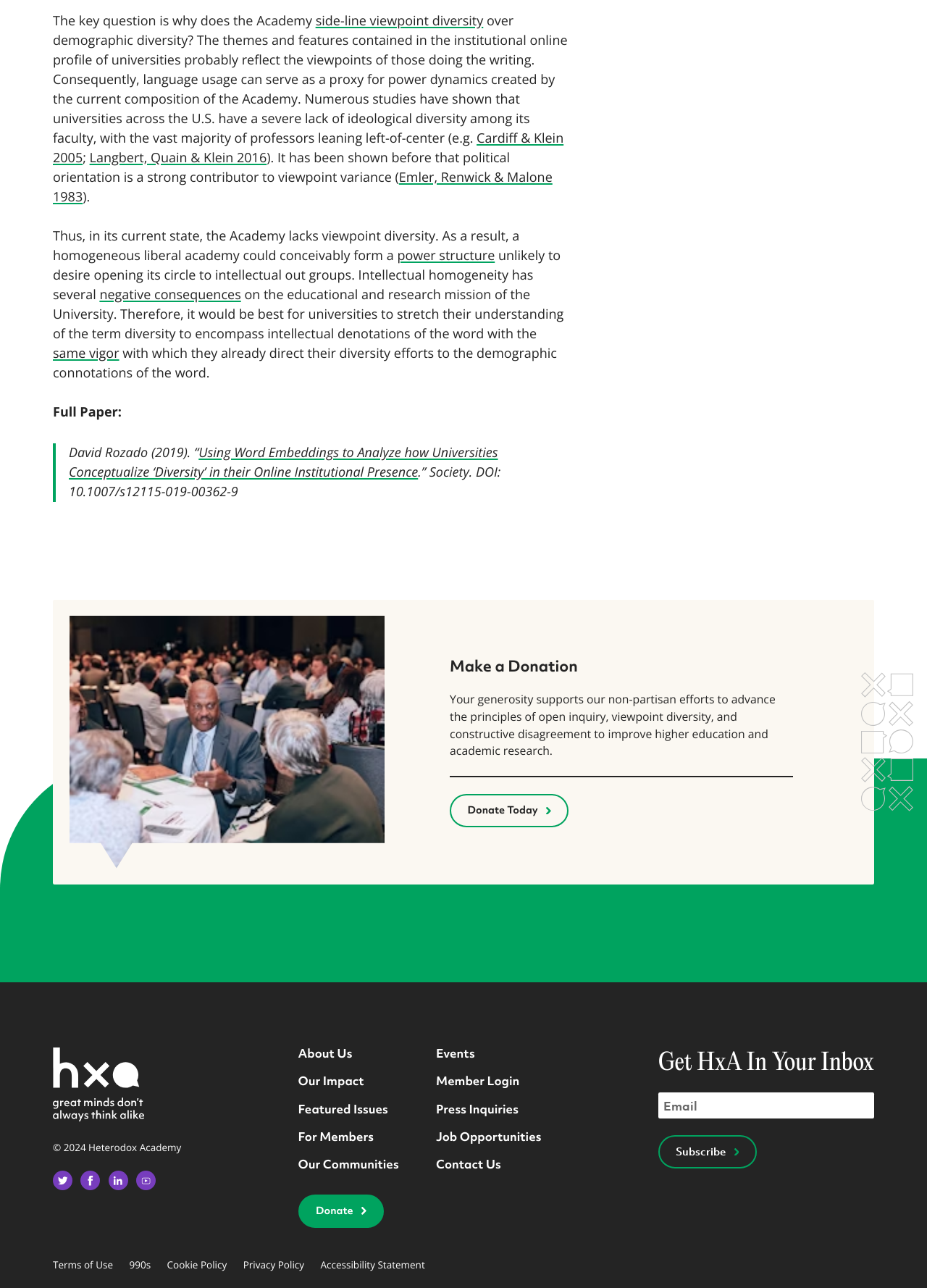Please give a succinct answer using a single word or phrase:
What is the purpose of the 'Subscribe' button?

to receive newsletter